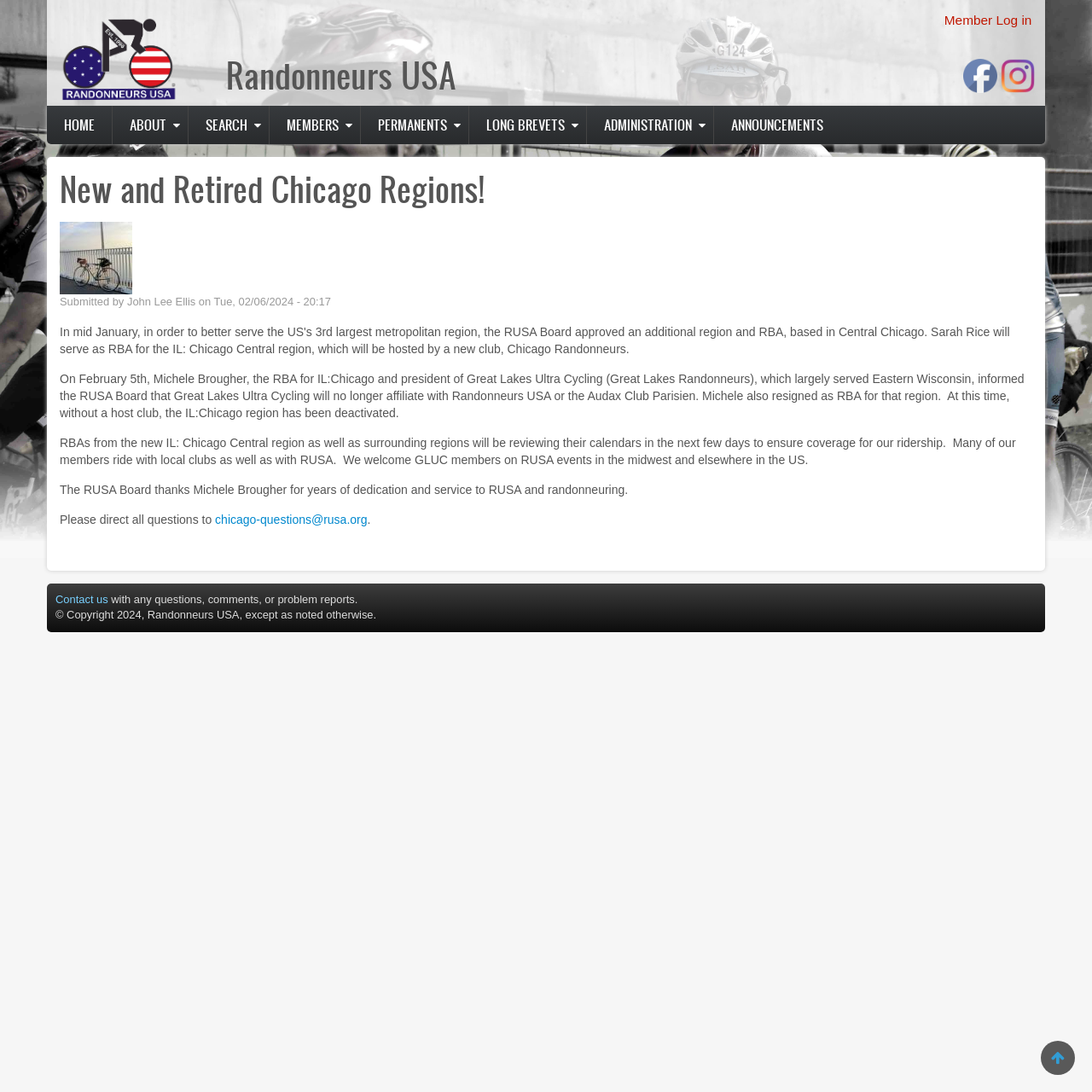Identify the bounding box coordinates of the section that should be clicked to achieve the task described: "Click the 'Member Log in' link".

[0.865, 0.012, 0.945, 0.025]